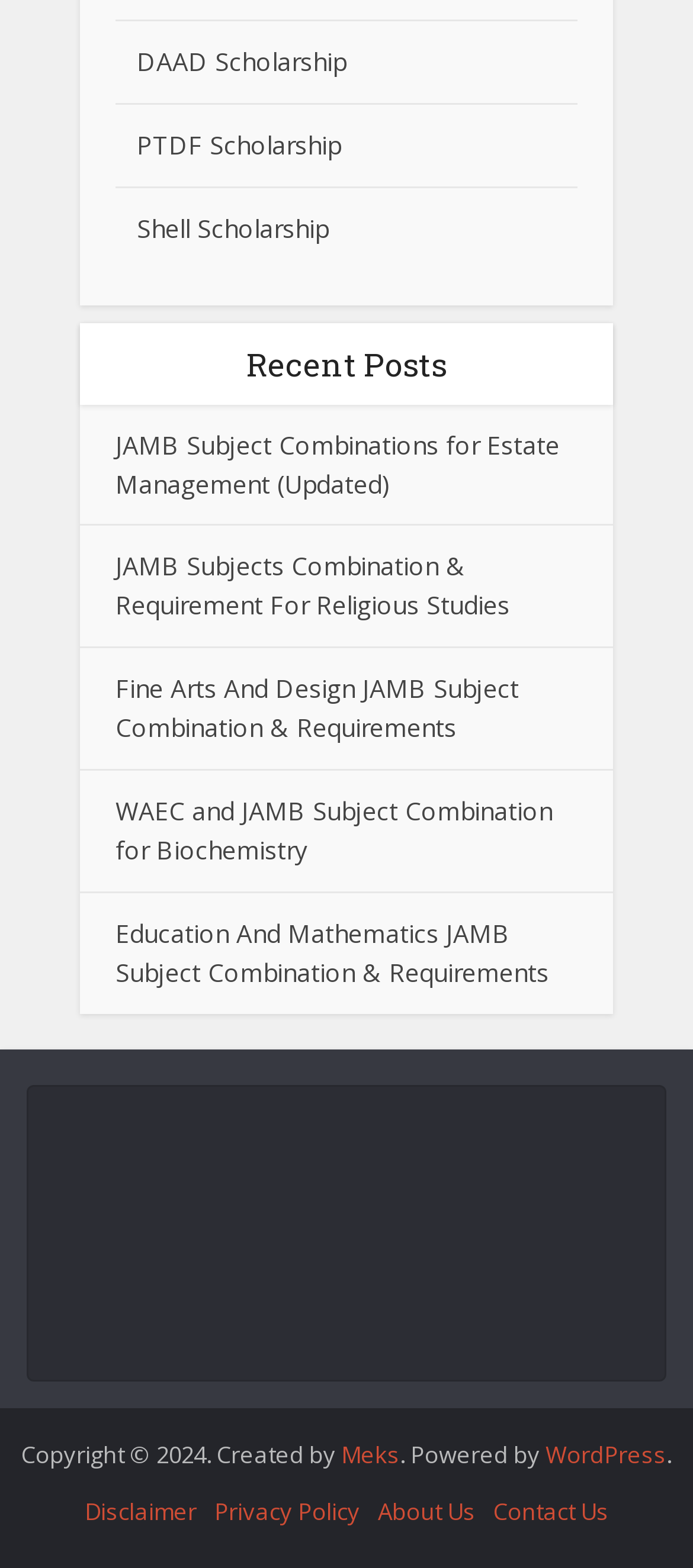Determine the bounding box coordinates of the target area to click to execute the following instruction: "Click on the 'WordPress' link."

[0.787, 0.918, 0.962, 0.938]